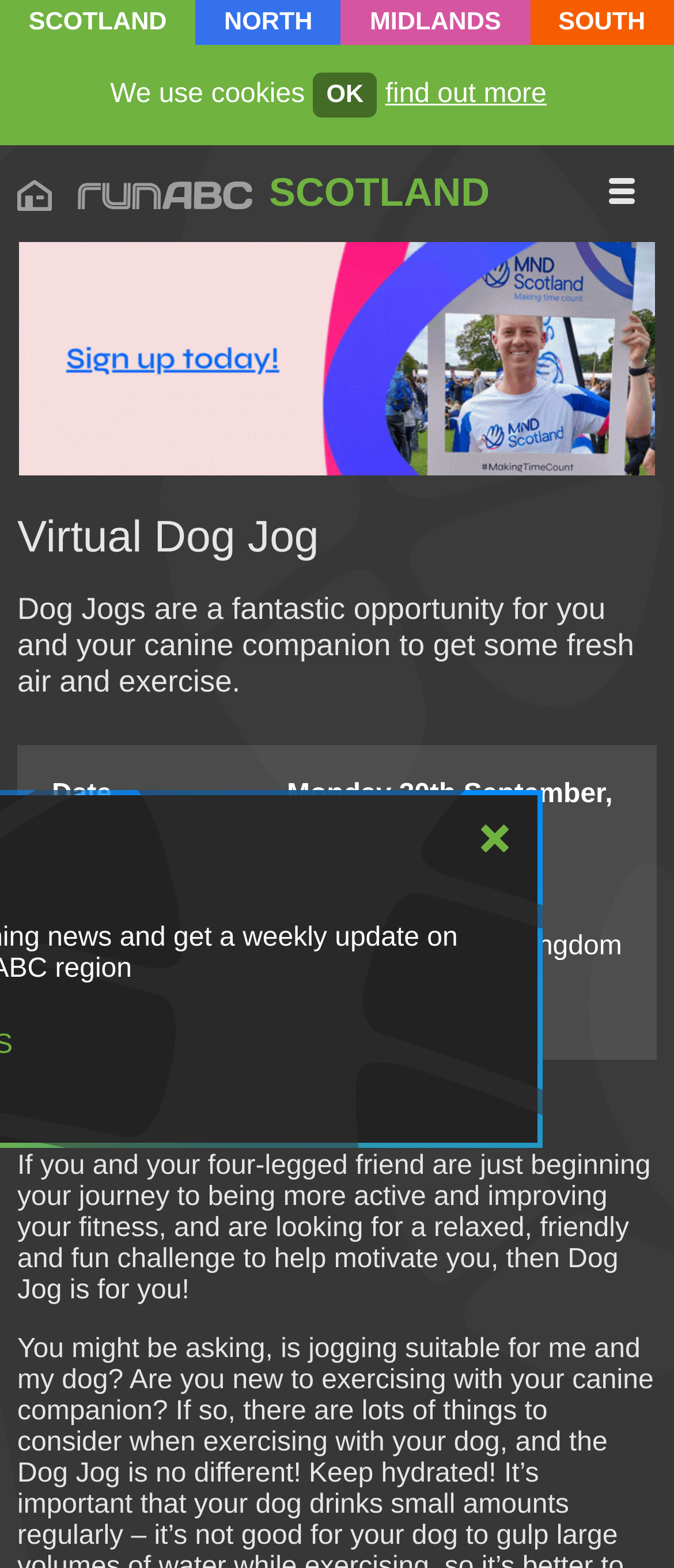Predict the bounding box for the UI component with the following description: "Accessibility".

None